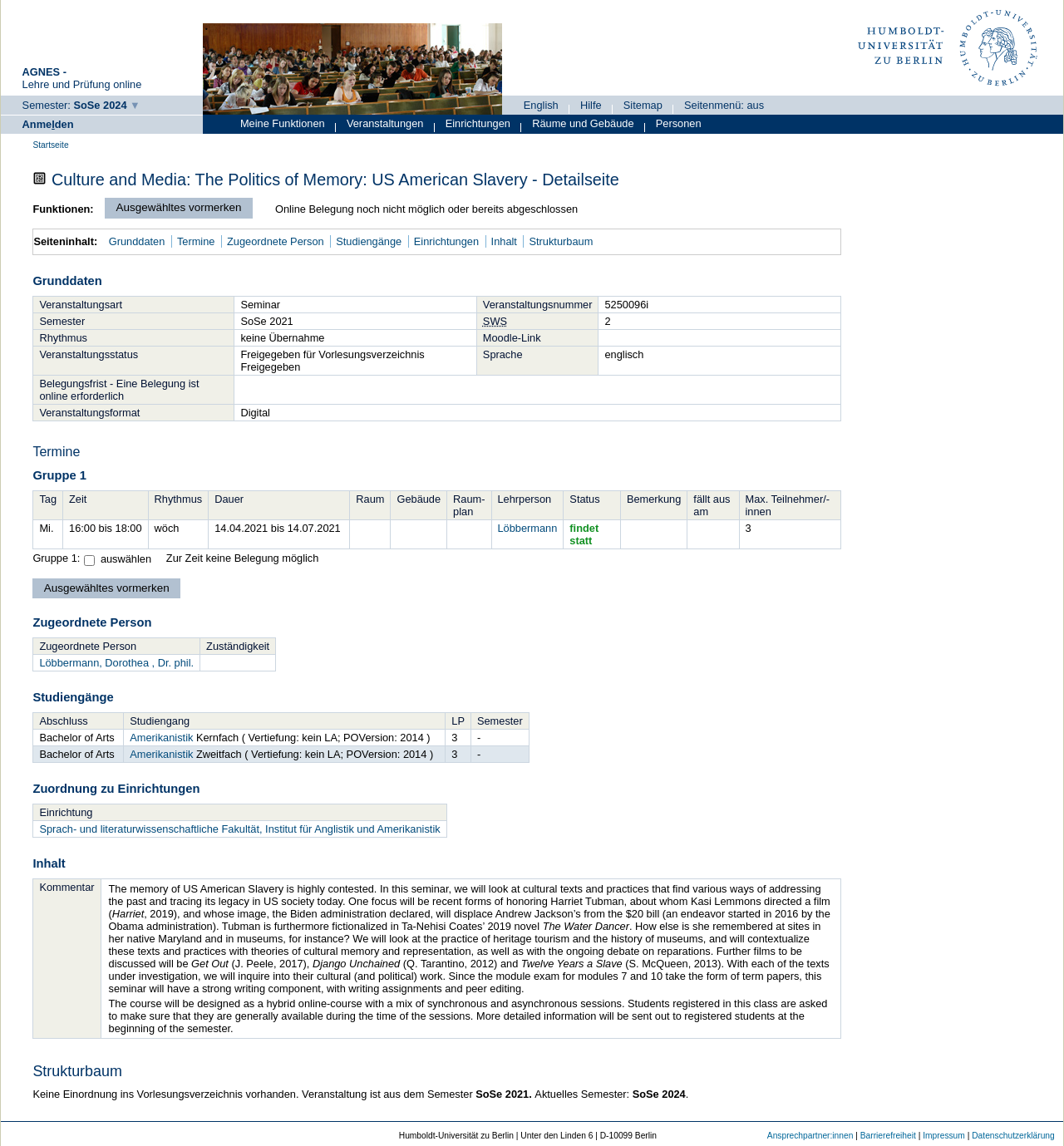Use a single word or phrase to respond to the question:
What is the language of the seminar?

English